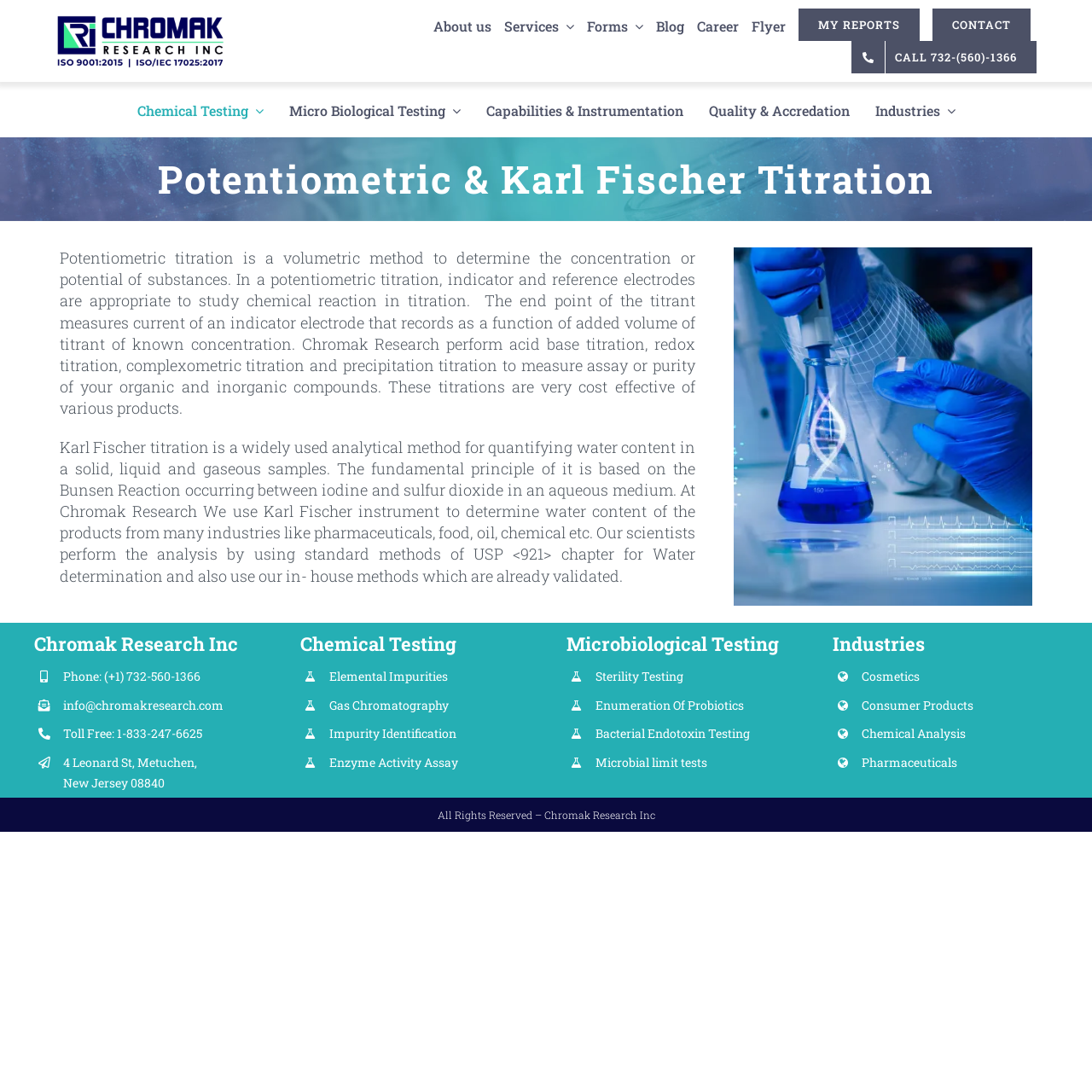Identify the bounding box coordinates of the clickable section necessary to follow the following instruction: "Go to Chemical Testing". The coordinates should be presented as four float numbers from 0 to 1, i.e., [left, top, right, bottom].

[0.125, 0.089, 0.241, 0.111]